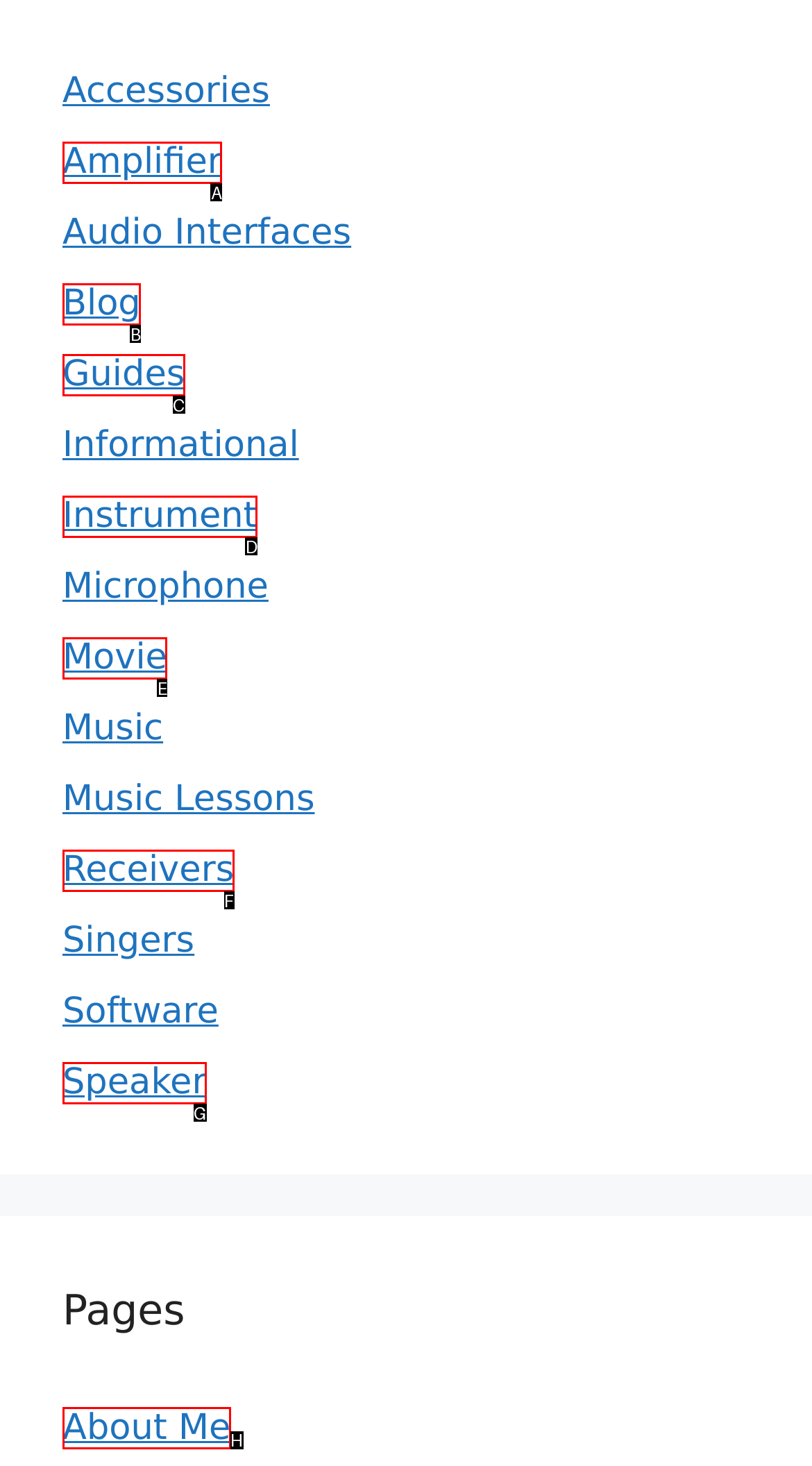Identify the HTML element that corresponds to the description: Speaker Provide the letter of the matching option directly from the choices.

G